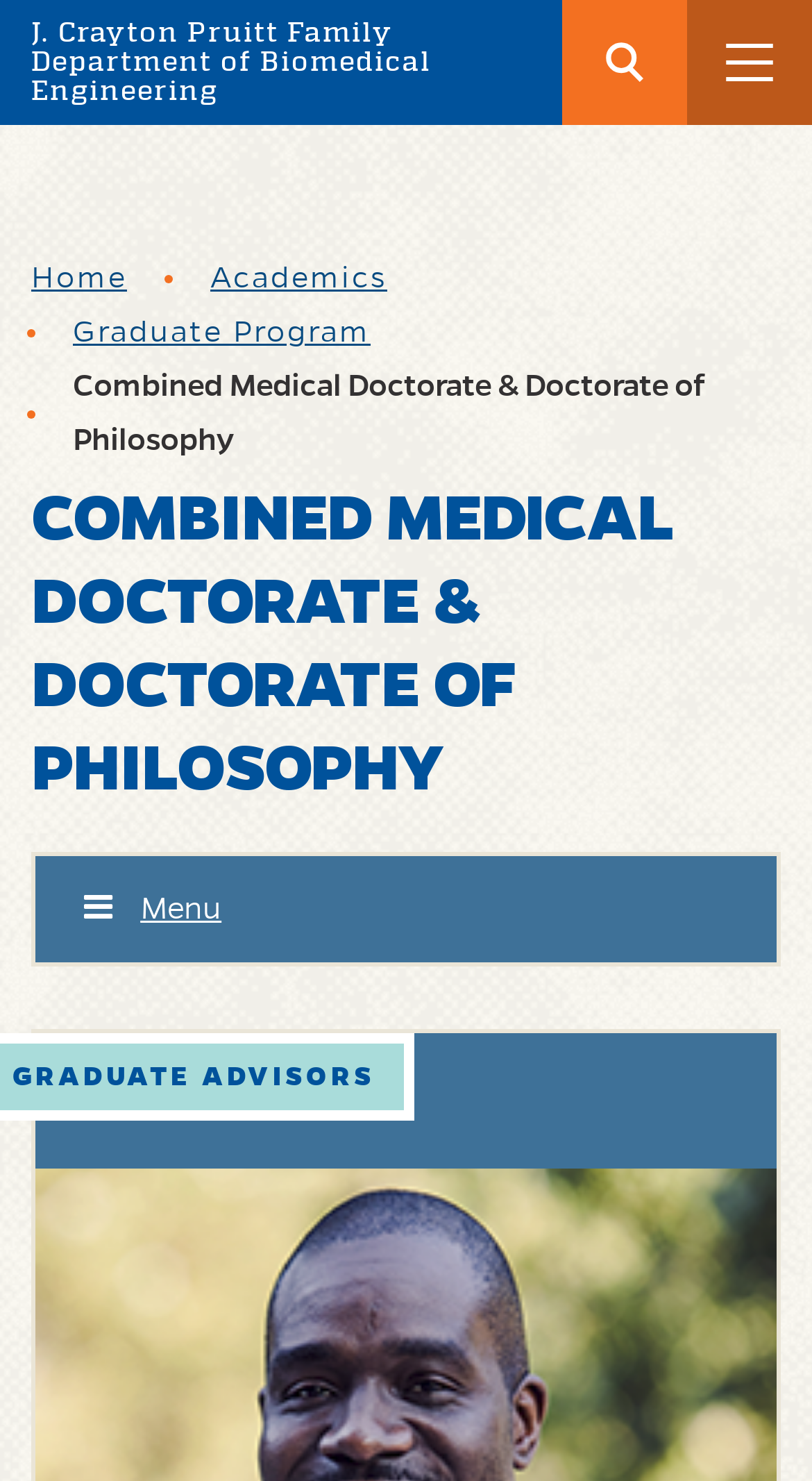Find the UI element described as: "Graduate Program" and predict its bounding box coordinates. Ensure the coordinates are four float numbers between 0 and 1, [left, top, right, bottom].

[0.09, 0.211, 0.456, 0.236]